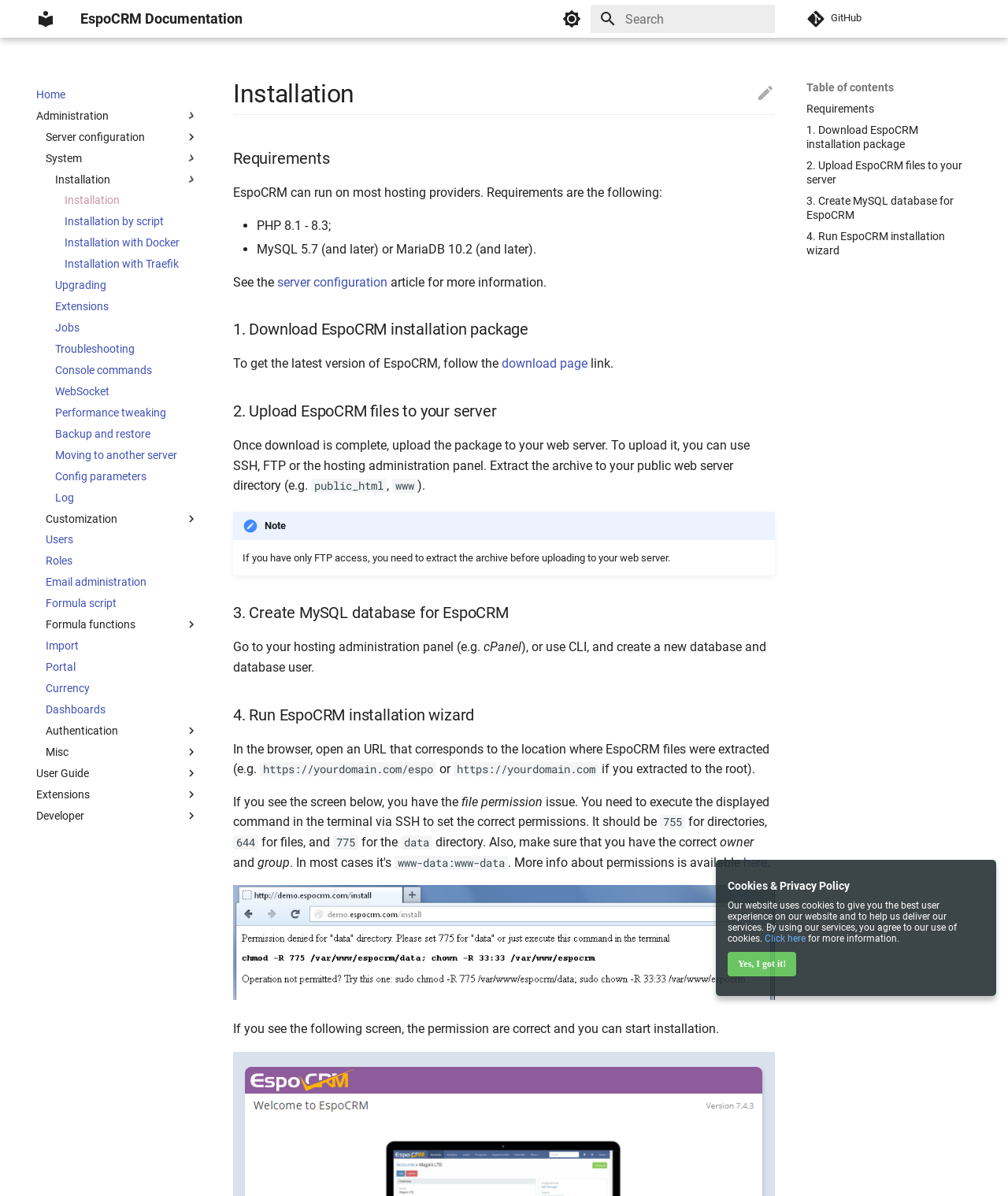What are the system requirements for EspoCRM? Using the information from the screenshot, answer with a single word or phrase.

PHP 8.1-8.3, MySQL 5.7 or MariaDB 10.2